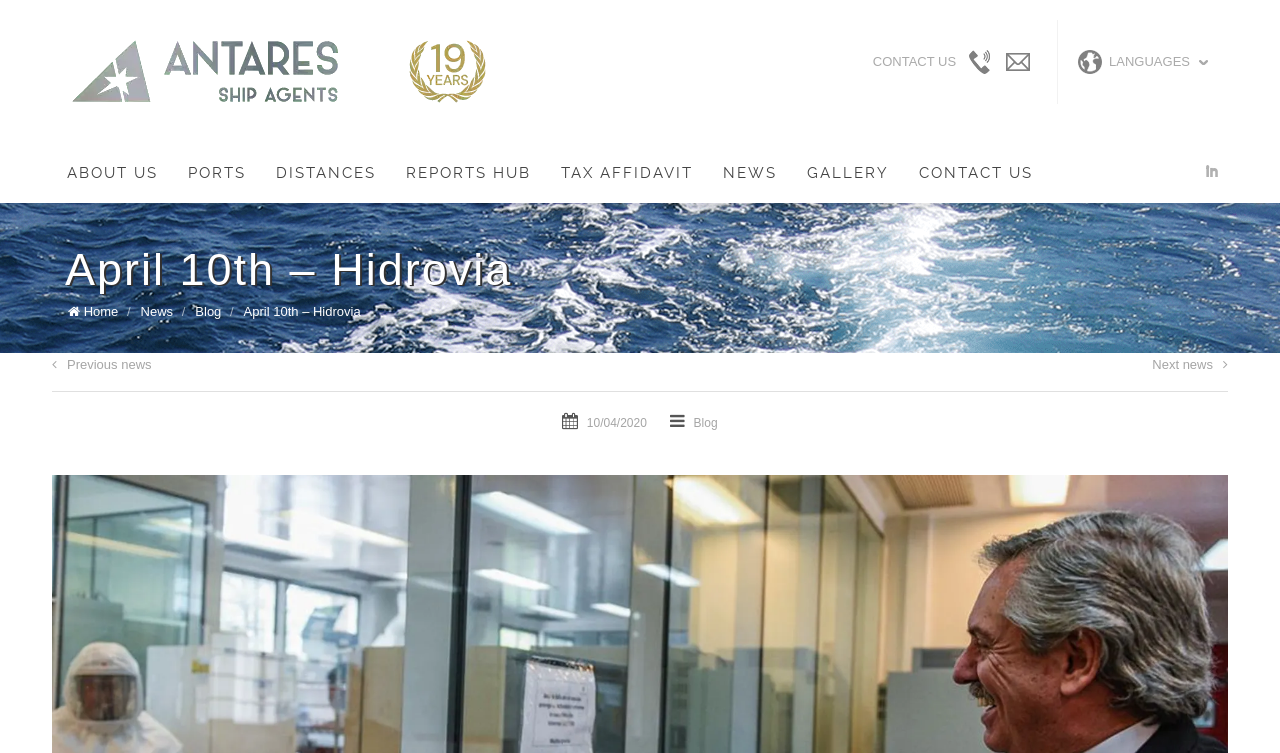What is the language selection option?
Look at the webpage screenshot and answer the question with a detailed explanation.

I found the language selection option by looking at the top navigation bar, where it is listed as 'LANGUAGES'.